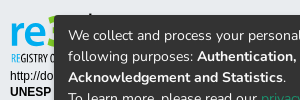What is the institution associated with the branding?
Please provide a comprehensive answer based on the information in the image.

The branding prominently displayed in the image is associated with Universidade Estadual Paulista, indicating the institution's commitment to user privacy and information management.